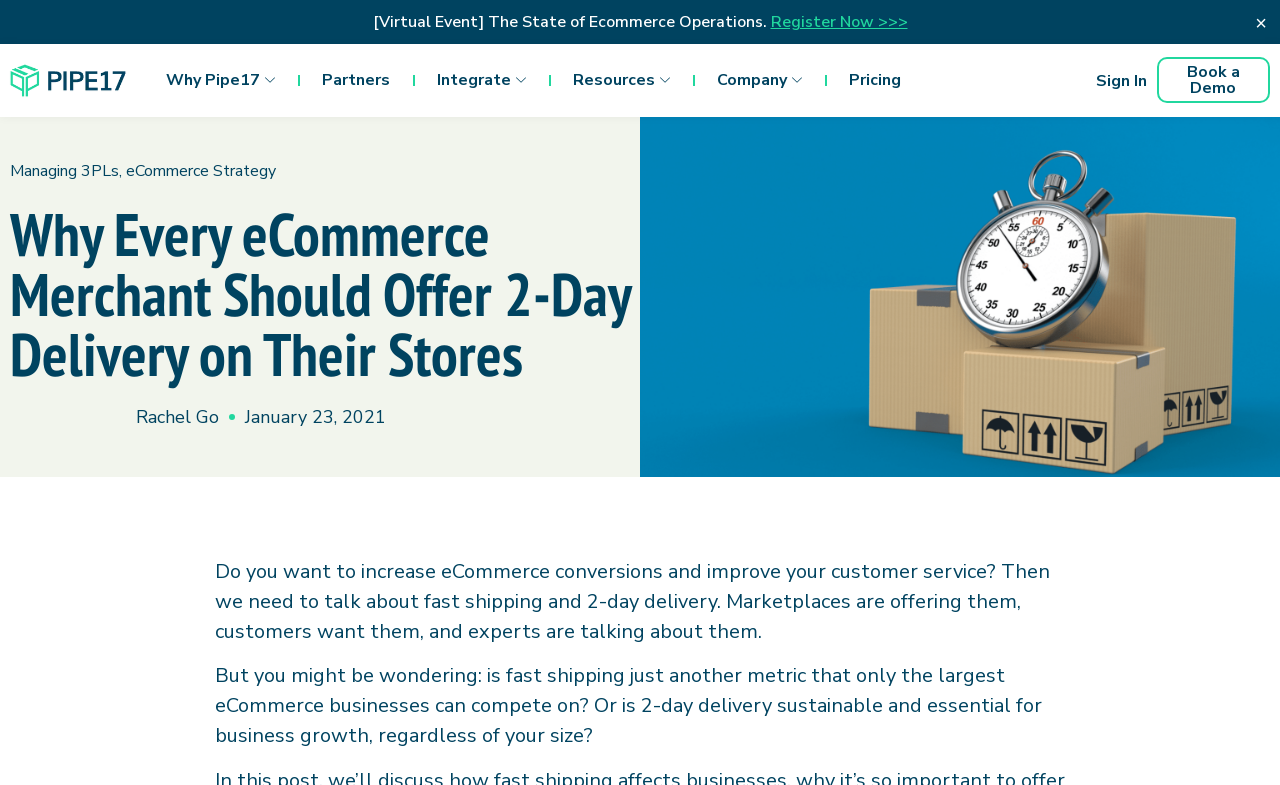Return the bounding box coordinates of the UI element that corresponds to this description: "Integrate". The coordinates must be given as four float numbers in the range of 0 and 1, [left, top, right, bottom].

[0.341, 0.082, 0.411, 0.123]